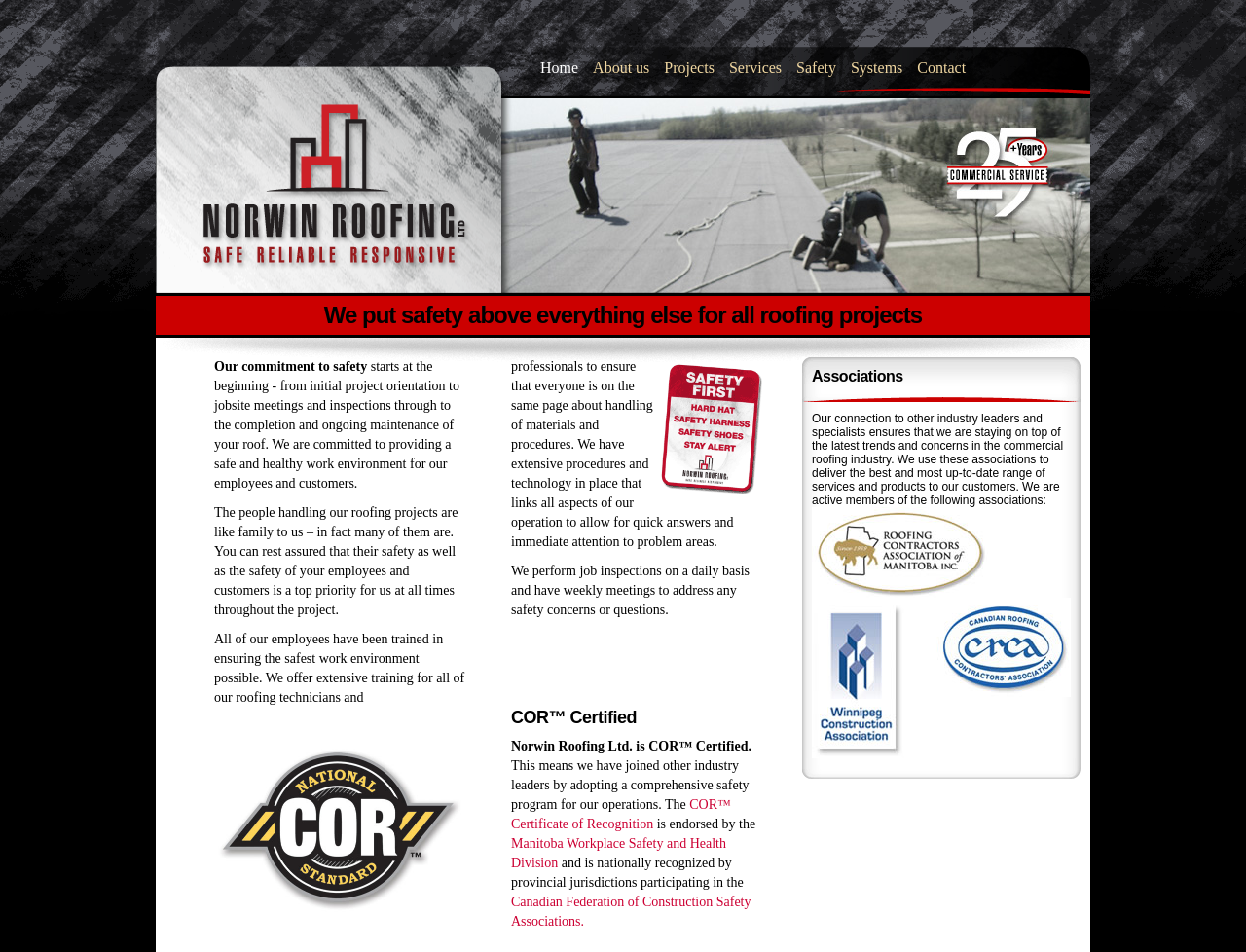What kind of projects does the company handle?
Look at the image and answer with only one word or phrase.

Roofing projects